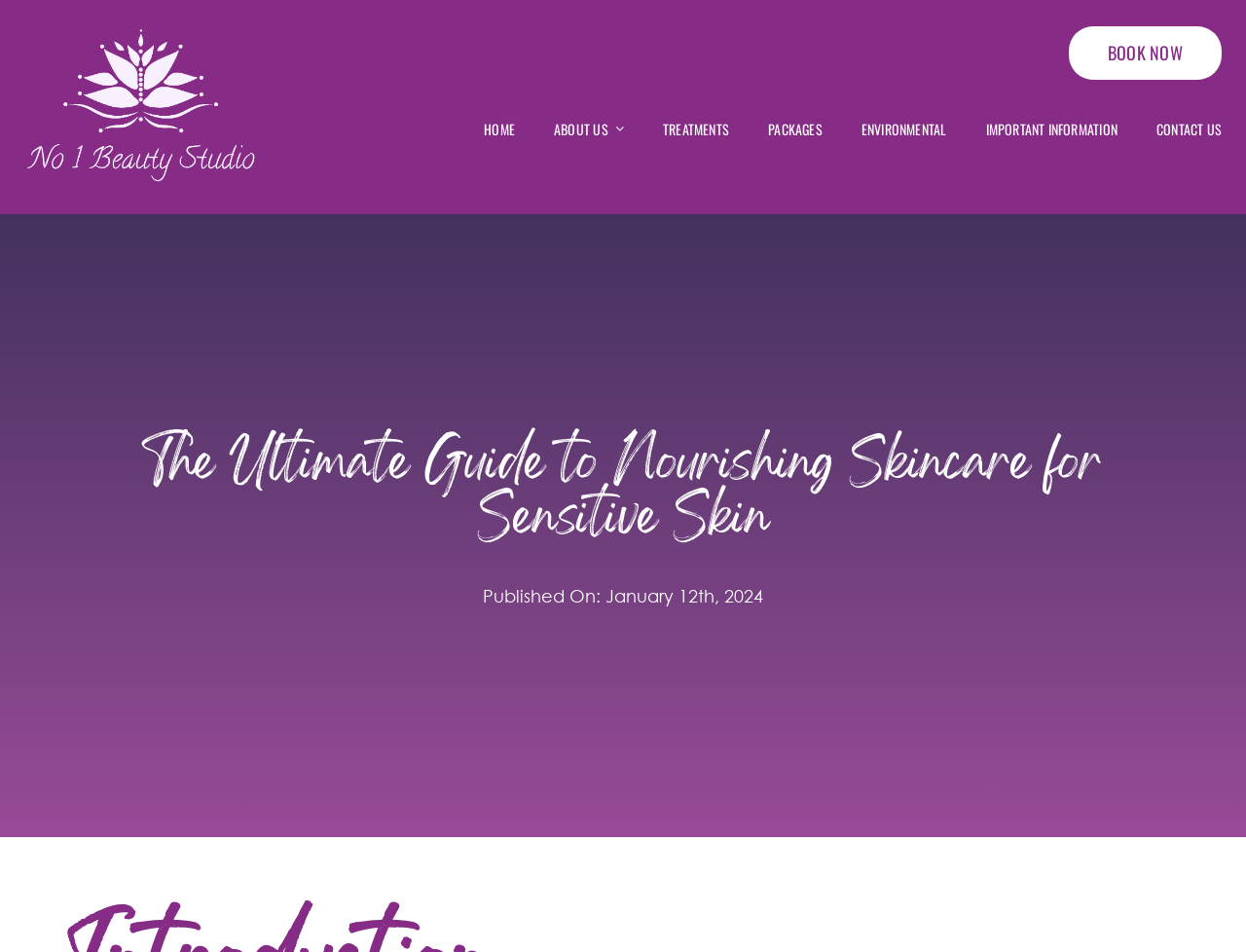Please determine the bounding box coordinates of the element's region to click in order to carry out the following instruction: "Book an appointment". The coordinates should be four float numbers between 0 and 1, i.e., [left, top, right, bottom].

[0.858, 0.027, 0.981, 0.083]